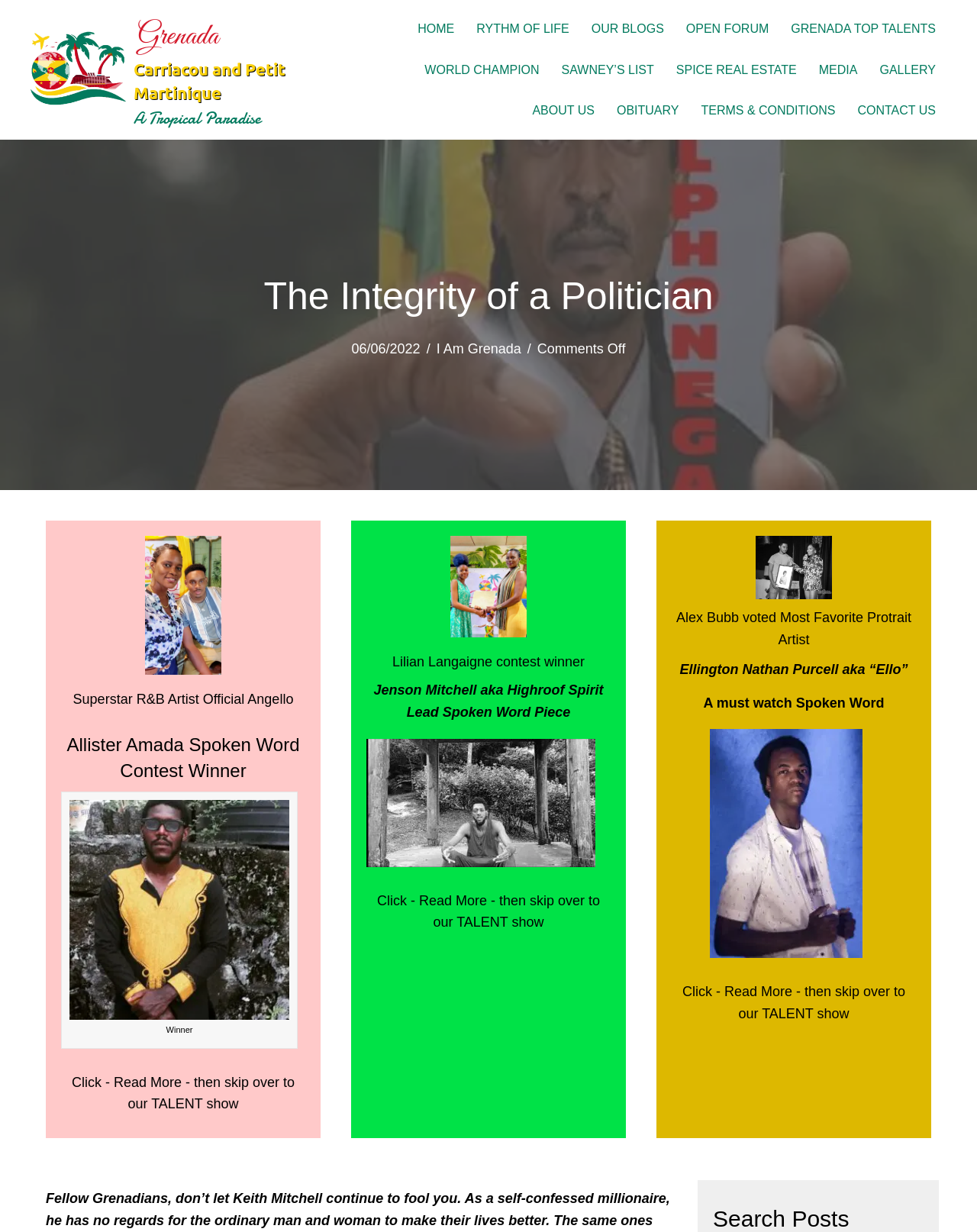Using details from the image, please answer the following question comprehensively:
What is the name of the politician being criticized?

Based on the meta description, it is clear that the webpage is criticizing a politician named Keith Mitchell, who is described as a self-confessed millionaire with no regard for the ordinary man and woman.